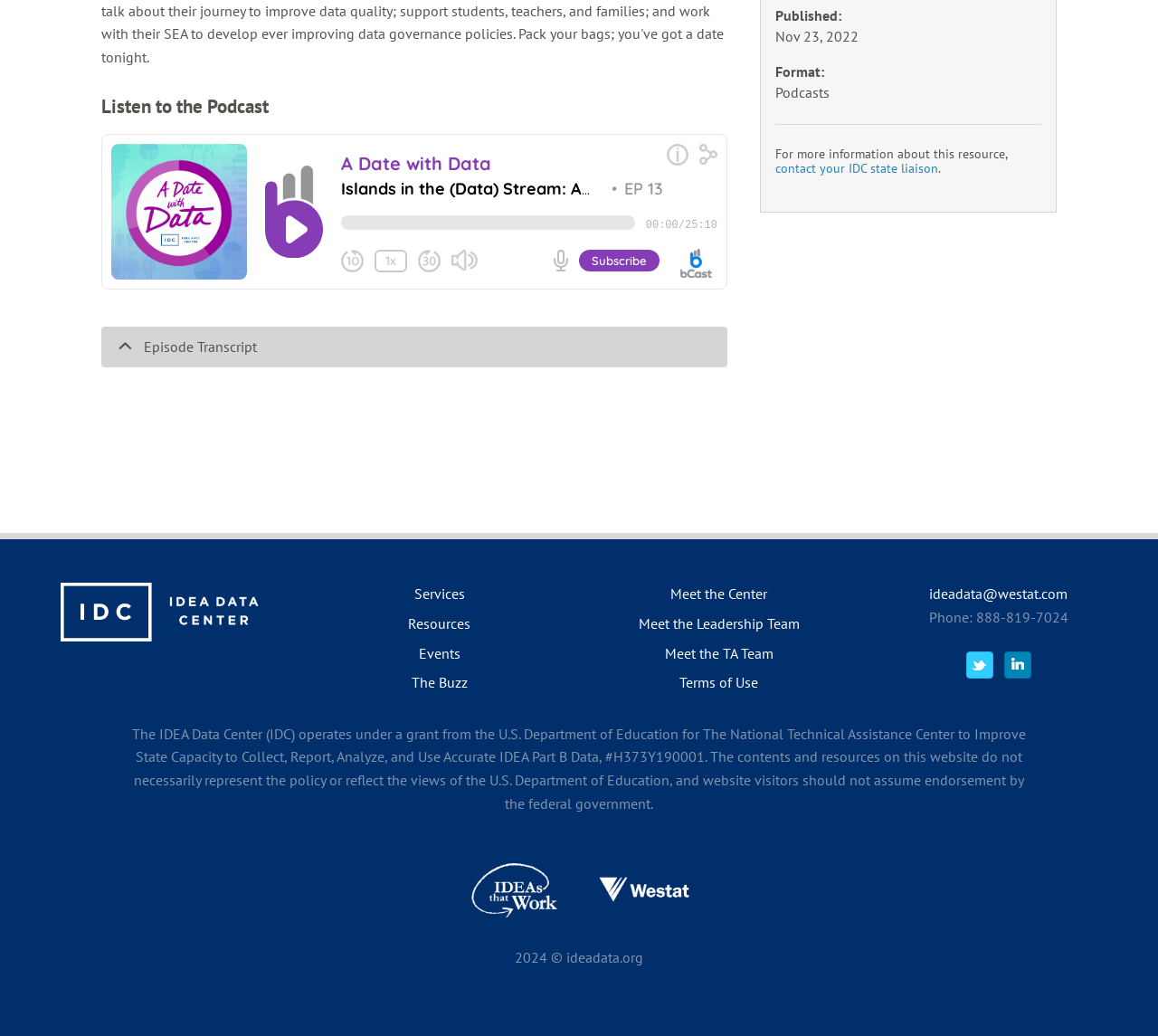Determine the bounding box for the UI element that matches this description: "Terms of Use".

[0.587, 0.65, 0.655, 0.667]